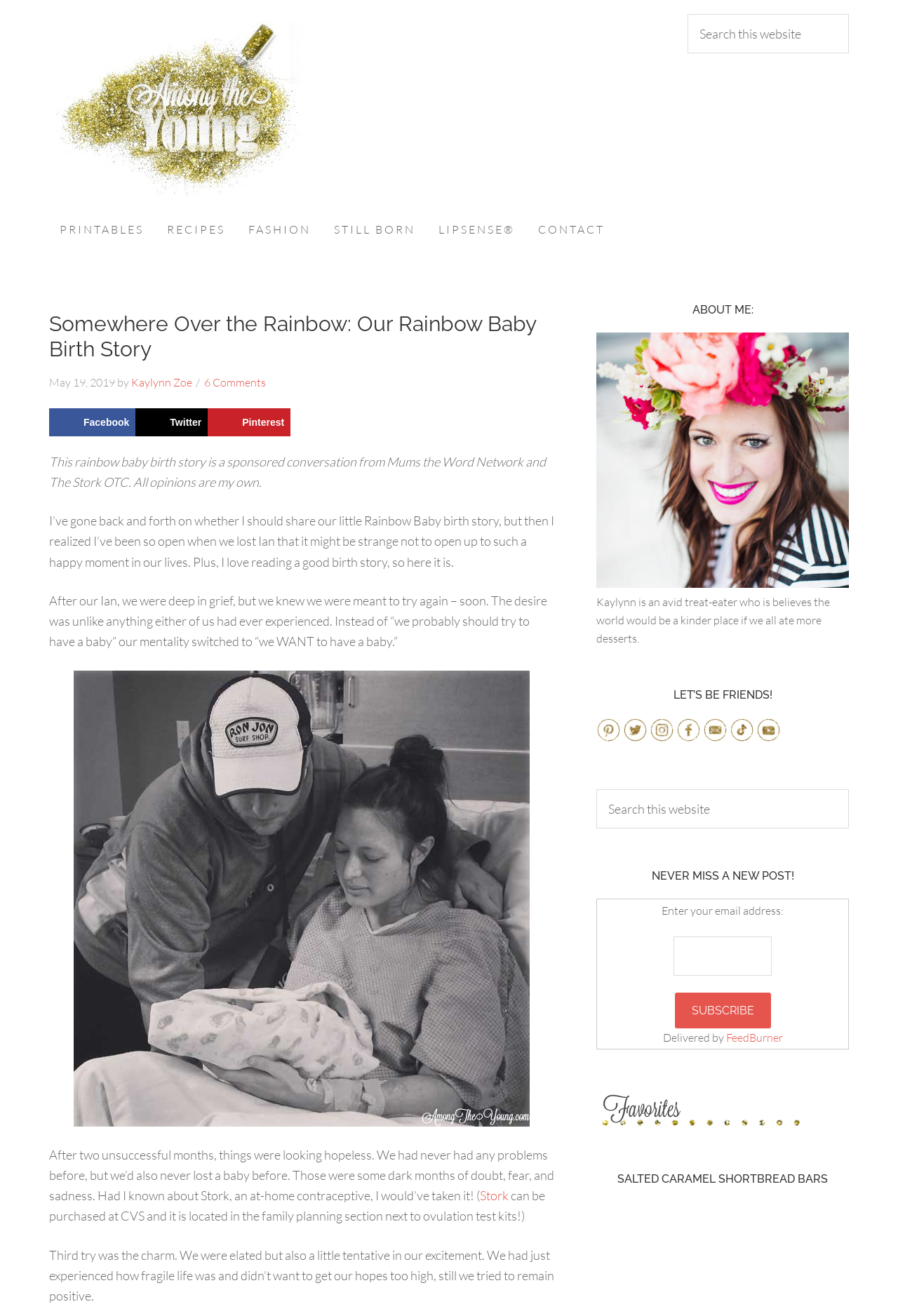Please provide the bounding box coordinates for the element that needs to be clicked to perform the following instruction: "Search this website". The coordinates should be given as four float numbers between 0 and 1, i.e., [left, top, right, bottom].

[0.766, 0.011, 0.945, 0.041]